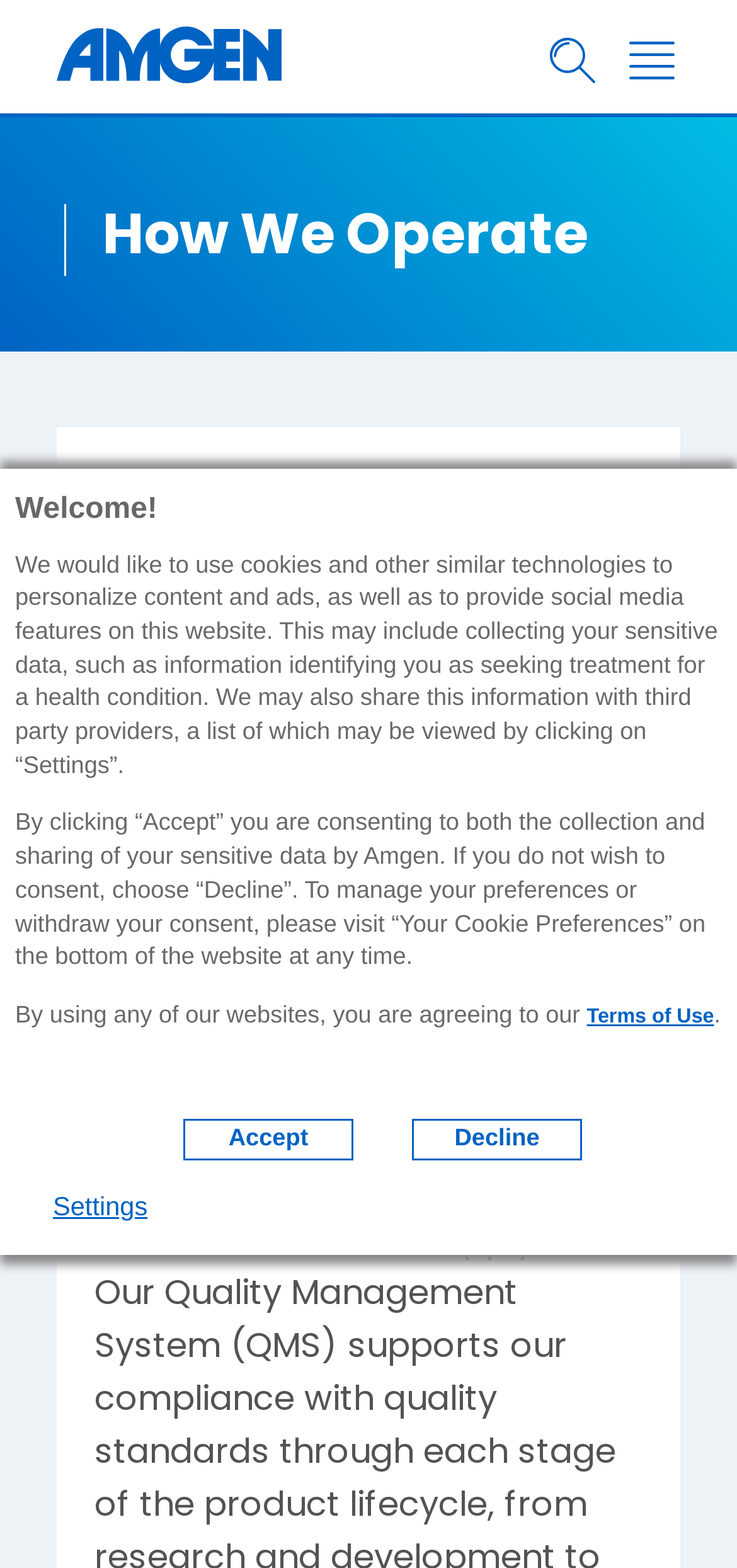What is the relationship between Amgen and patients?
Provide a fully detailed and comprehensive answer to the question.

According to the webpage, Amgen considers serving patients a privilege that comes with the responsibility to reliably deliver high-quality medicines, as mentioned in the 'Quality' section.